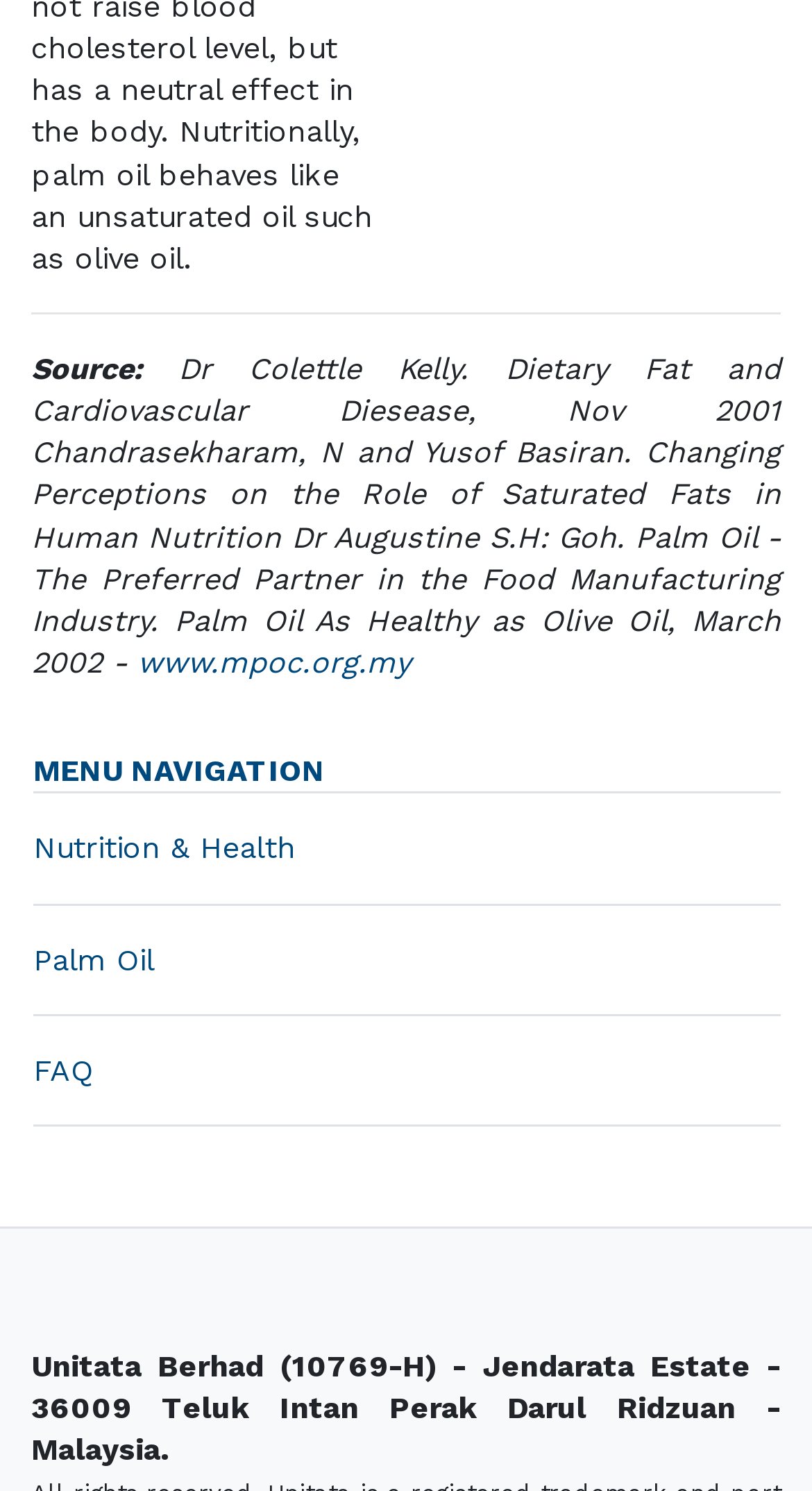Determine the bounding box coordinates of the UI element that matches the following description: "Vk". The coordinates should be four float numbers between 0 and 1 in the format [left, top, right, bottom].

None